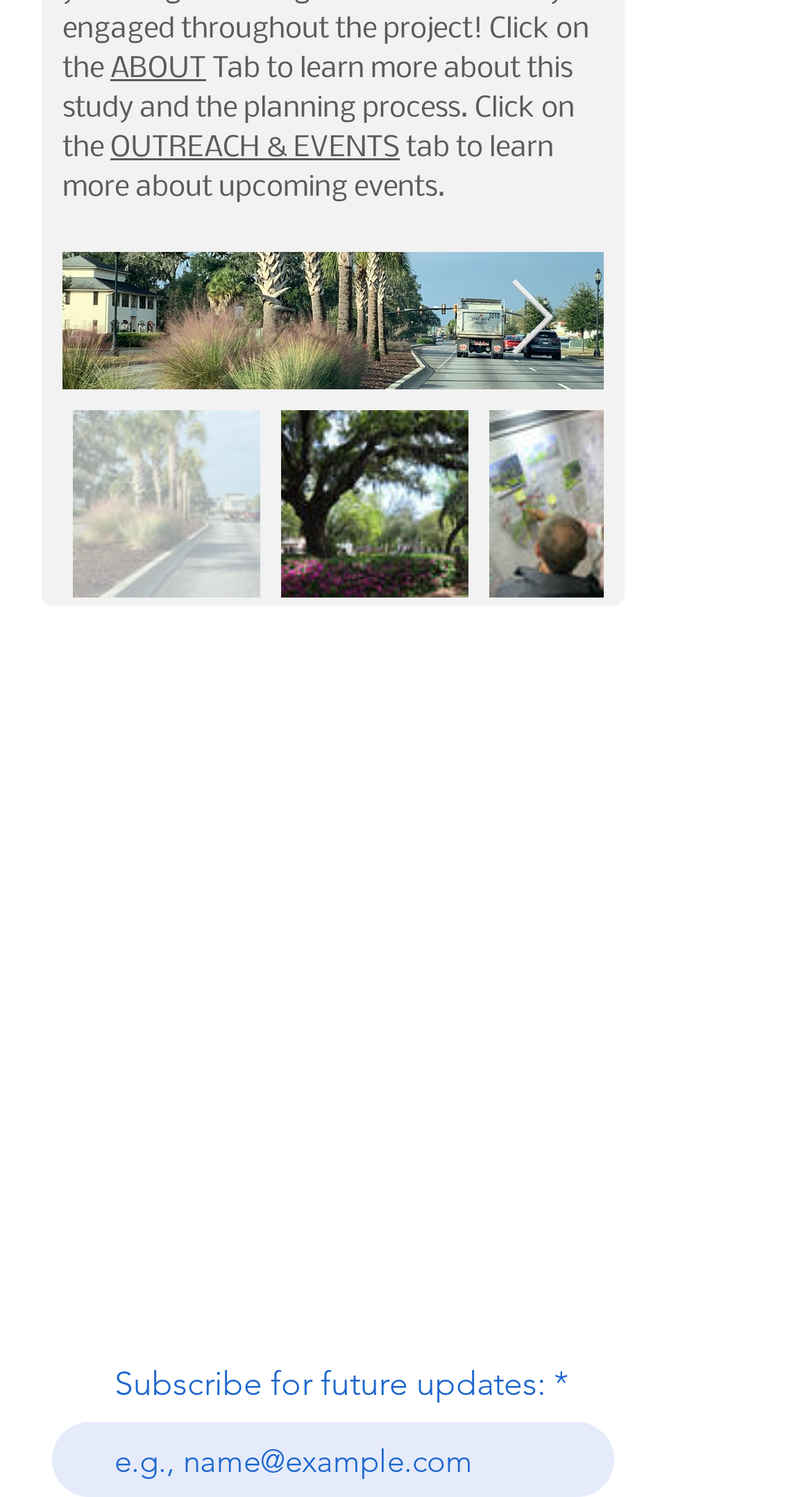What is the first tab on the webpage?
Provide a detailed and well-explained answer to the question.

The first tab on the webpage is 'ABOUT' which is indicated by the StaticText element with the text 'ABOUT' at coordinates [0.136, 0.036, 0.254, 0.057].